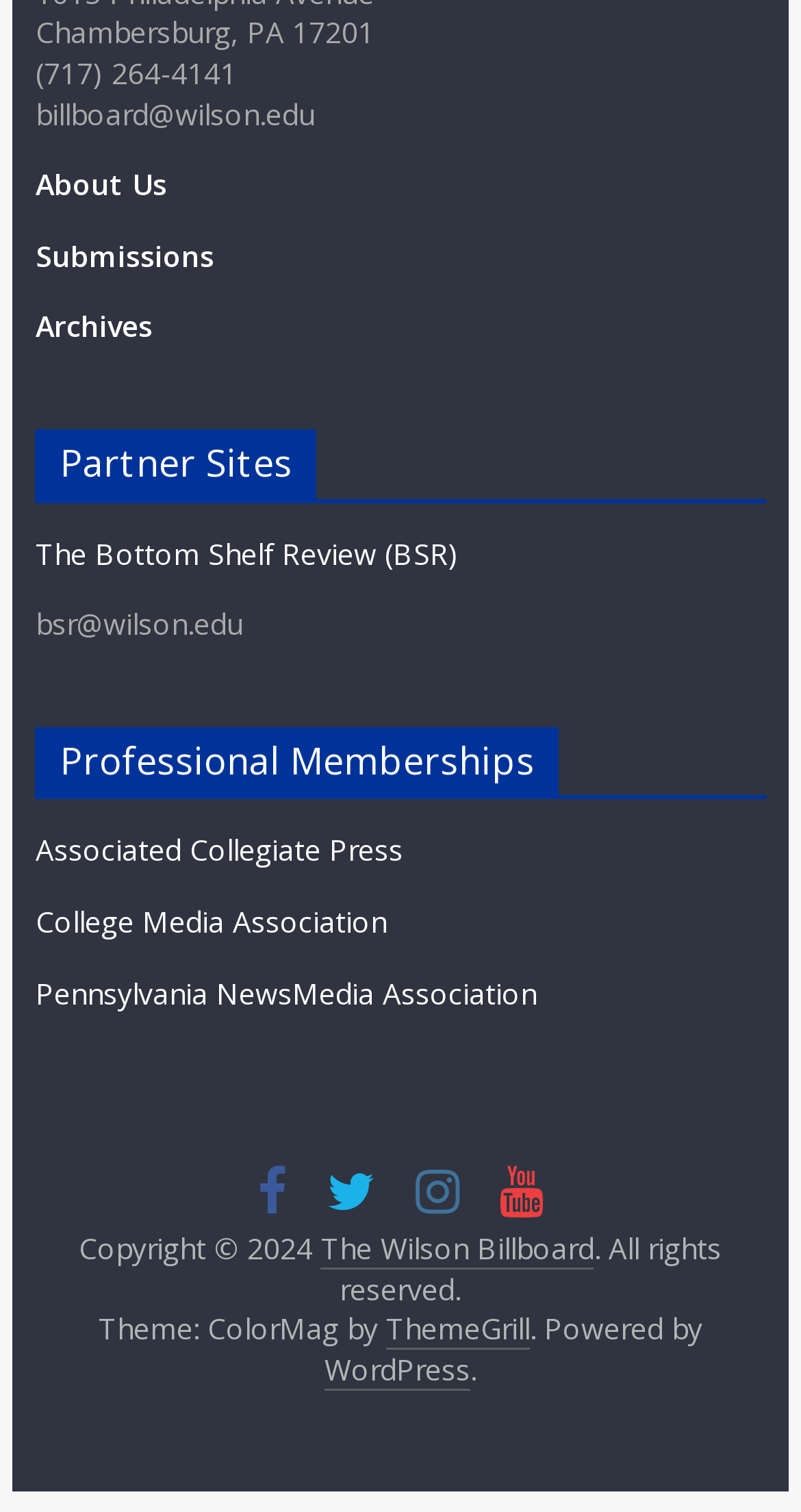What is the address of the billboard?
Refer to the image and provide a one-word or short phrase answer.

Chambersburg, PA 17201